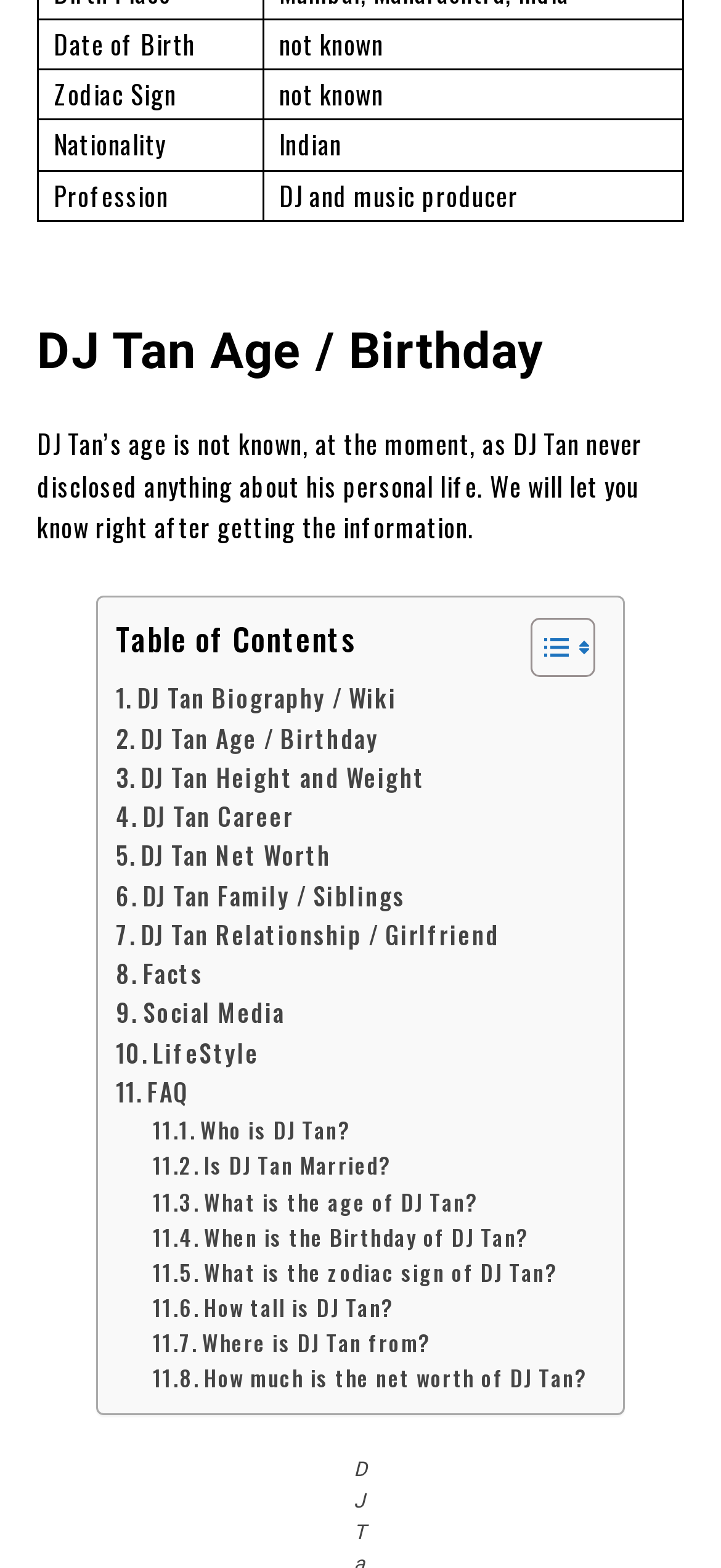Please identify the coordinates of the bounding box for the clickable region that will accomplish this instruction: "Visit the Personal Console".

None